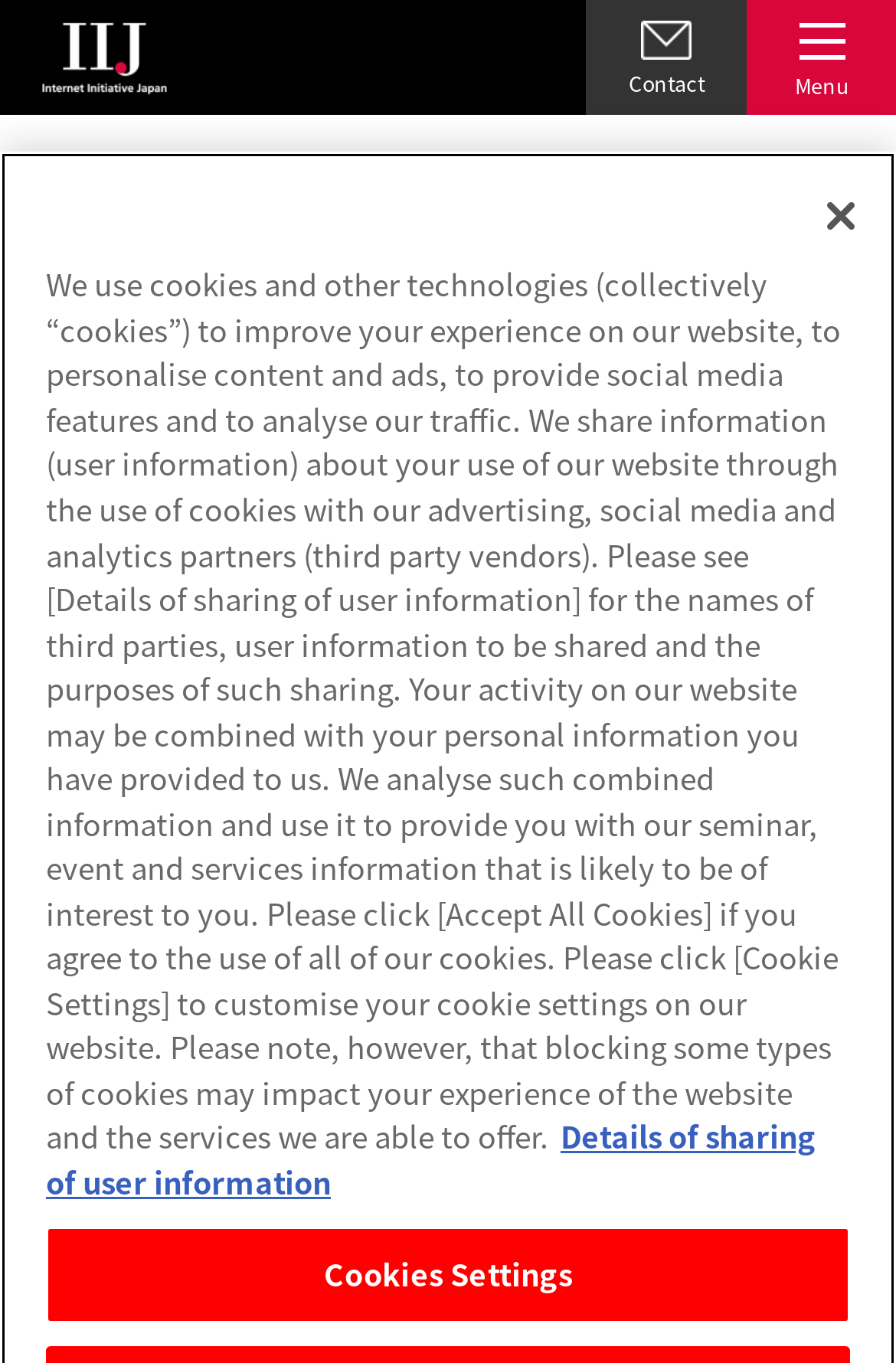Determine the bounding box for the UI element as described: "News / CSR". The coordinates should be represented as four float numbers between 0 and 1, formatted as [left, top, right, bottom].

[0.331, 0.111, 0.477, 0.14]